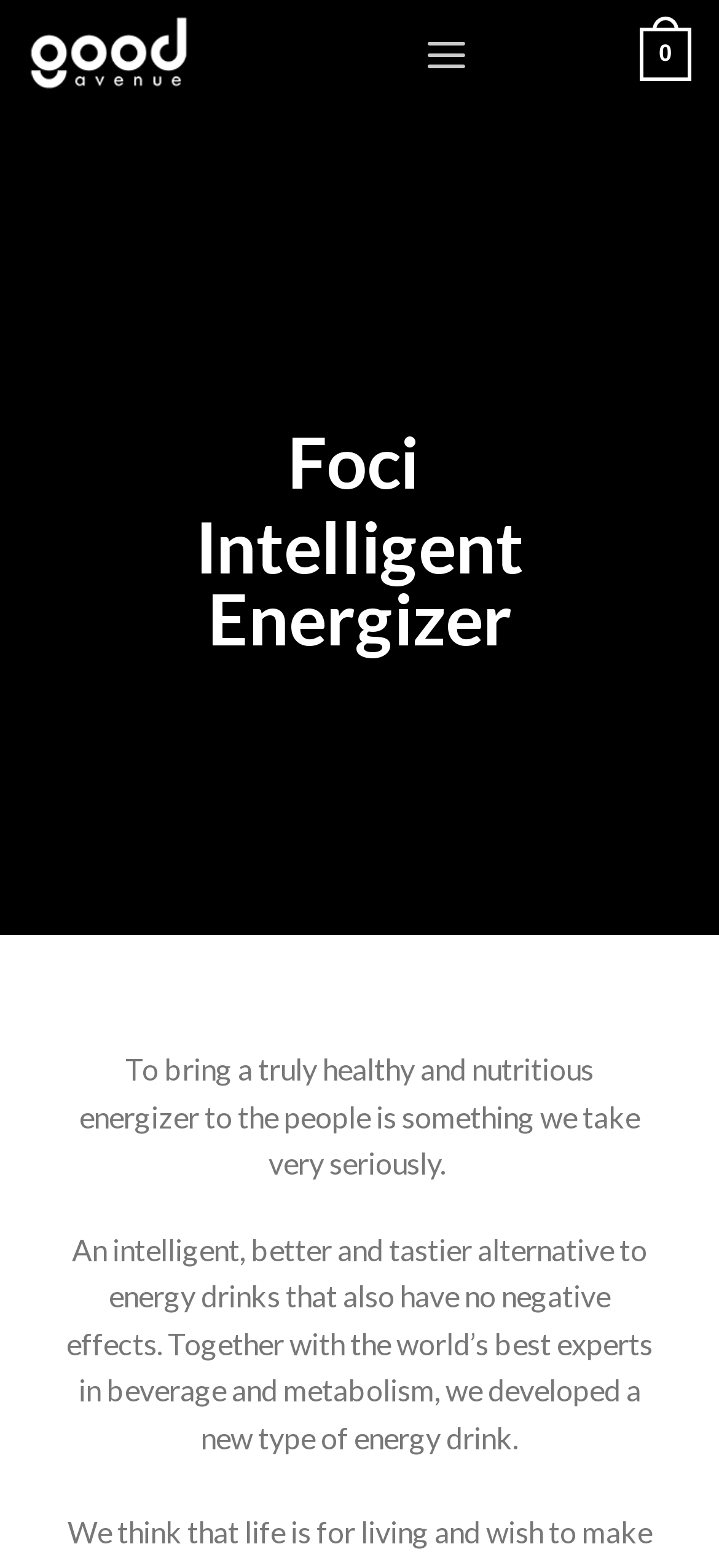Bounding box coordinates should be provided in the format (top-left x, top-left y, bottom-right x, bottom-right y) with all values between 0 and 1. Identify the bounding box for this UI element: here

None